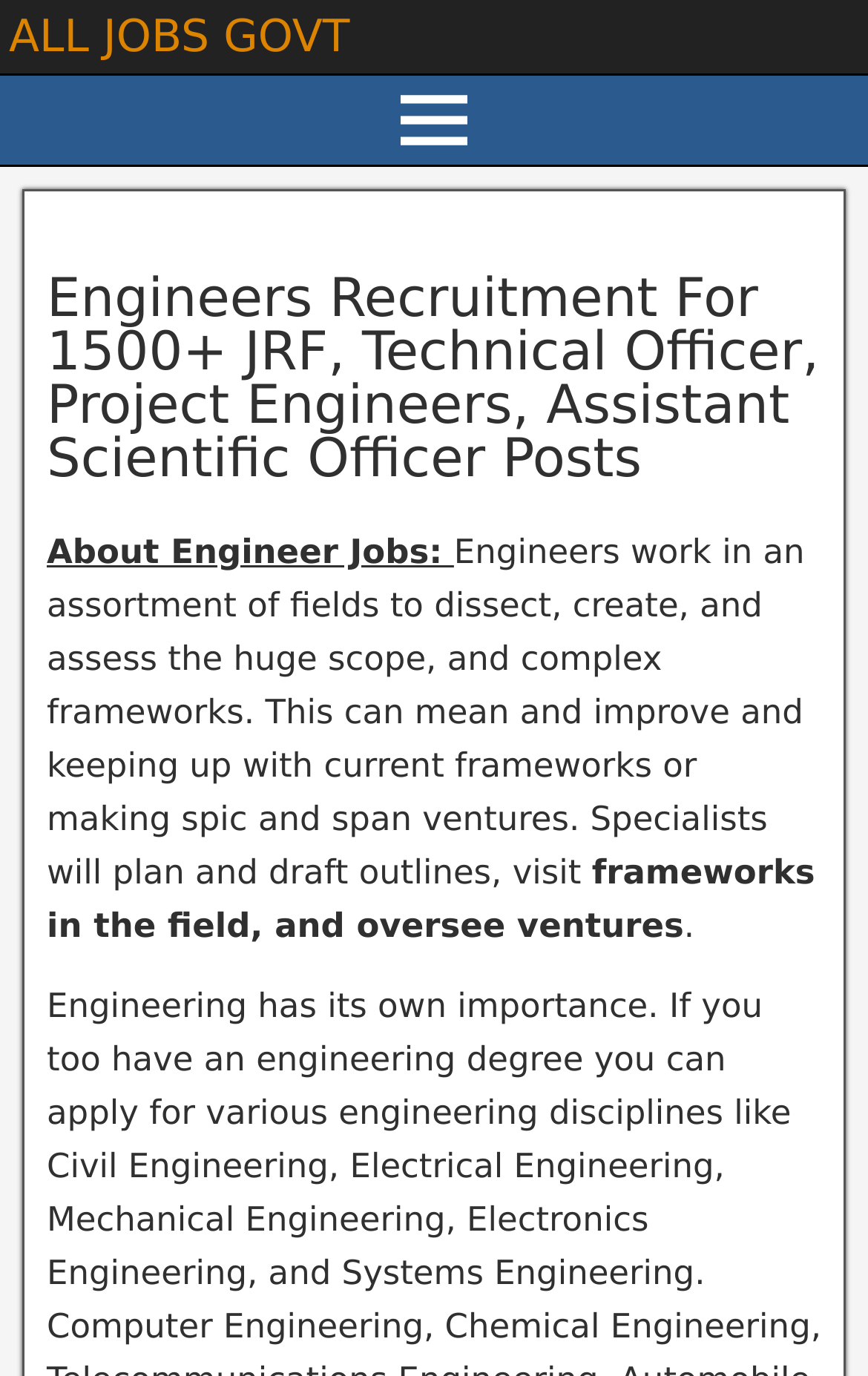Provide a thorough description of the webpage's content and layout.

The webpage appears to be a job recruitment page, specifically focused on engineer jobs. At the top-left corner, there is a heading "ALL JOBS GOVT" which is also a link. Below this heading, there is a link with an icon represented by "\uf419". 

On the top-center of the page, there is a large header that spans almost the entire width of the page, which reads "Engineers Recruitment For 1500+ JRF, Technical Officer, Project Engineers, Assistant Scientific Officer Posts". This header is also a link.

Below the header, there is a section that provides information about engineer jobs. The section starts with a title "About Engineer Jobs:" followed by a paragraph of text that describes the role of engineers in various fields, including designing, creating, and assessing complex systems. The text also mentions that engineers will plan and draft outlines, visit systems in the field, and manage projects.